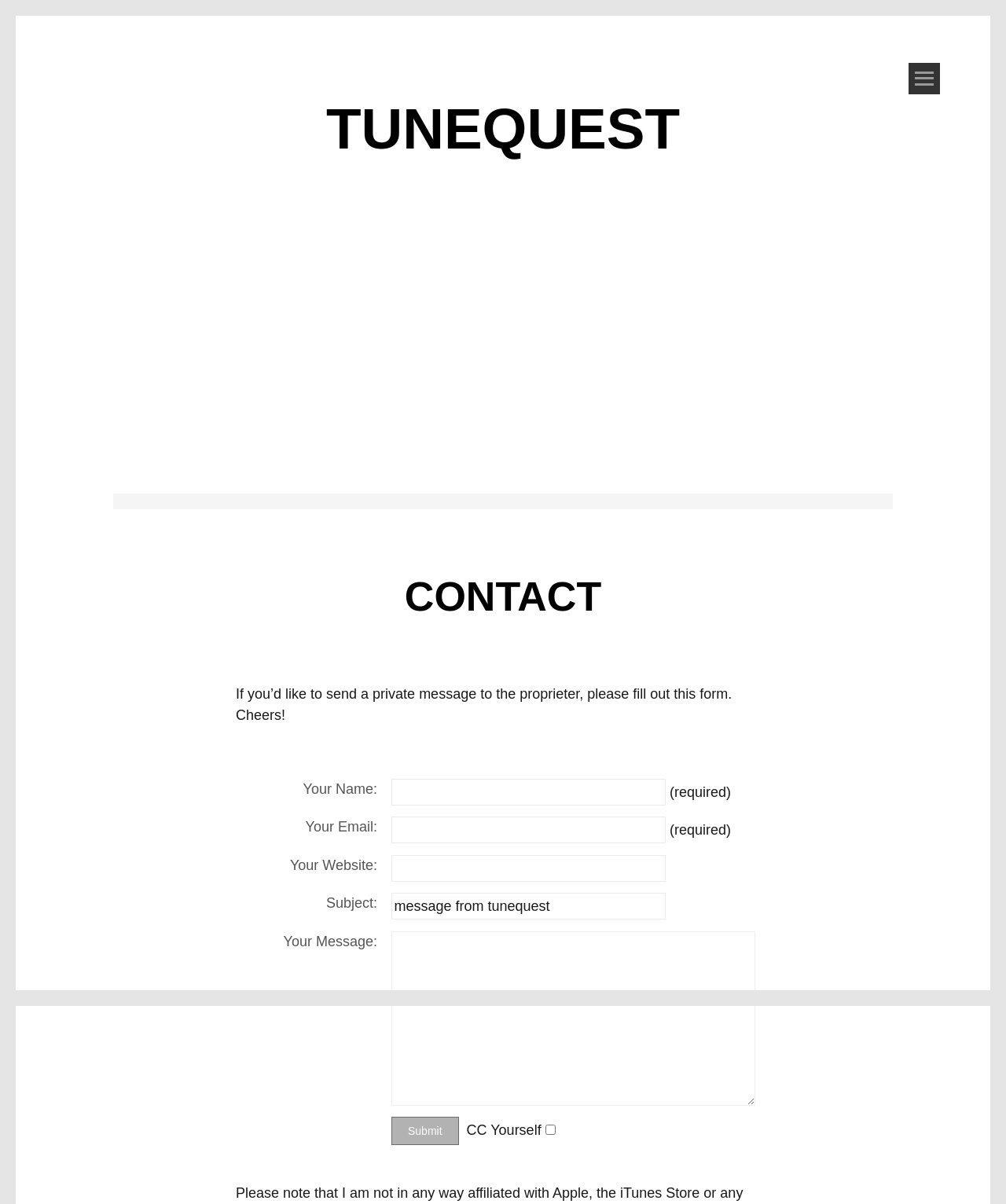Please locate the bounding box coordinates of the region I need to click to follow this instruction: "Click the Submit button".

[0.389, 0.928, 0.456, 0.951]